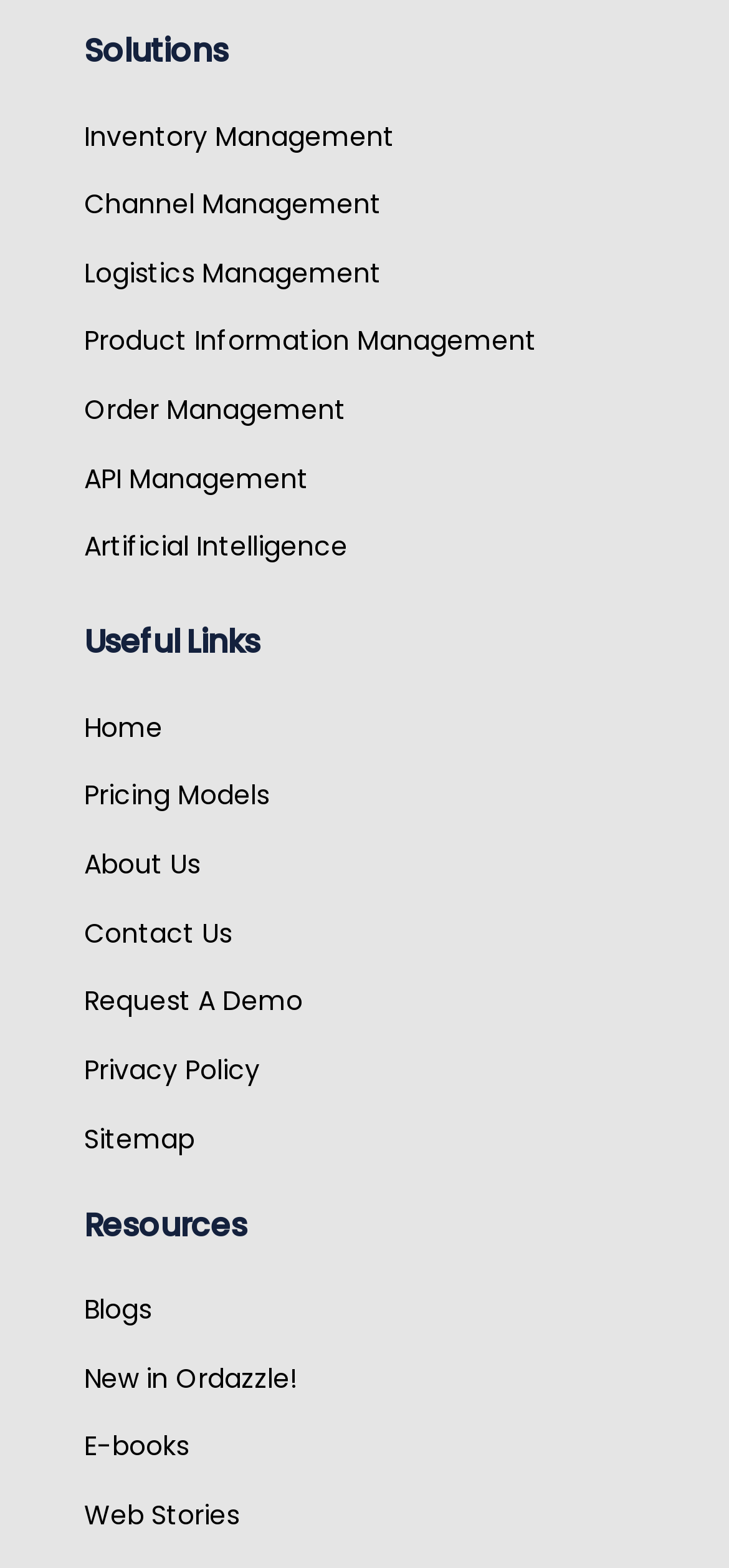Look at the image and give a detailed response to the following question: What is the purpose of the 'About Us' link?

The 'About Us' link is likely intended to provide information about the company, its mission, values, and history, allowing users to learn more about the organization behind the website.